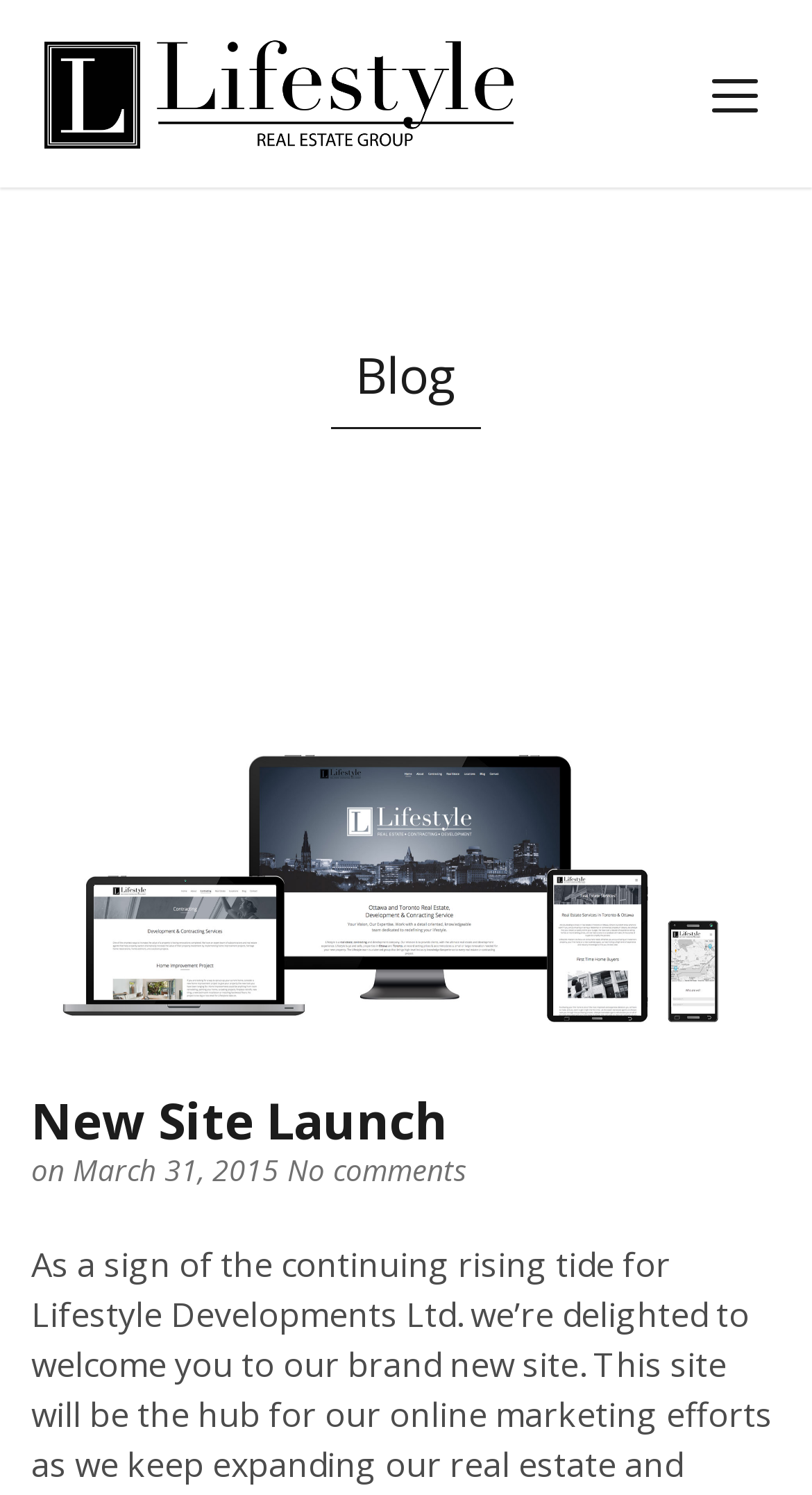Please answer the following query using a single word or phrase: 
How many headings are on the webpage?

2